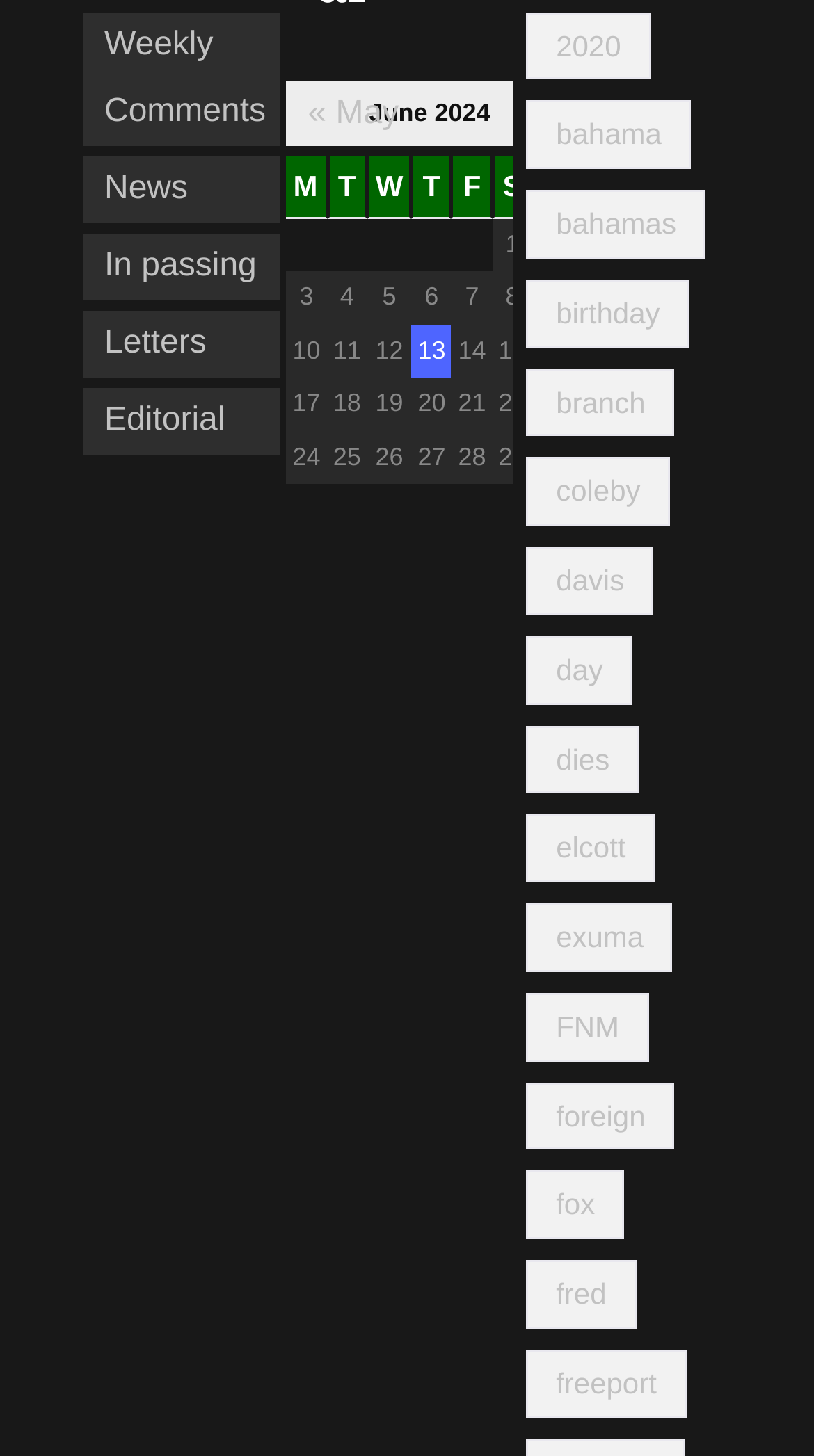Provide the bounding box coordinates for the UI element that is described as: "DJI P4".

None